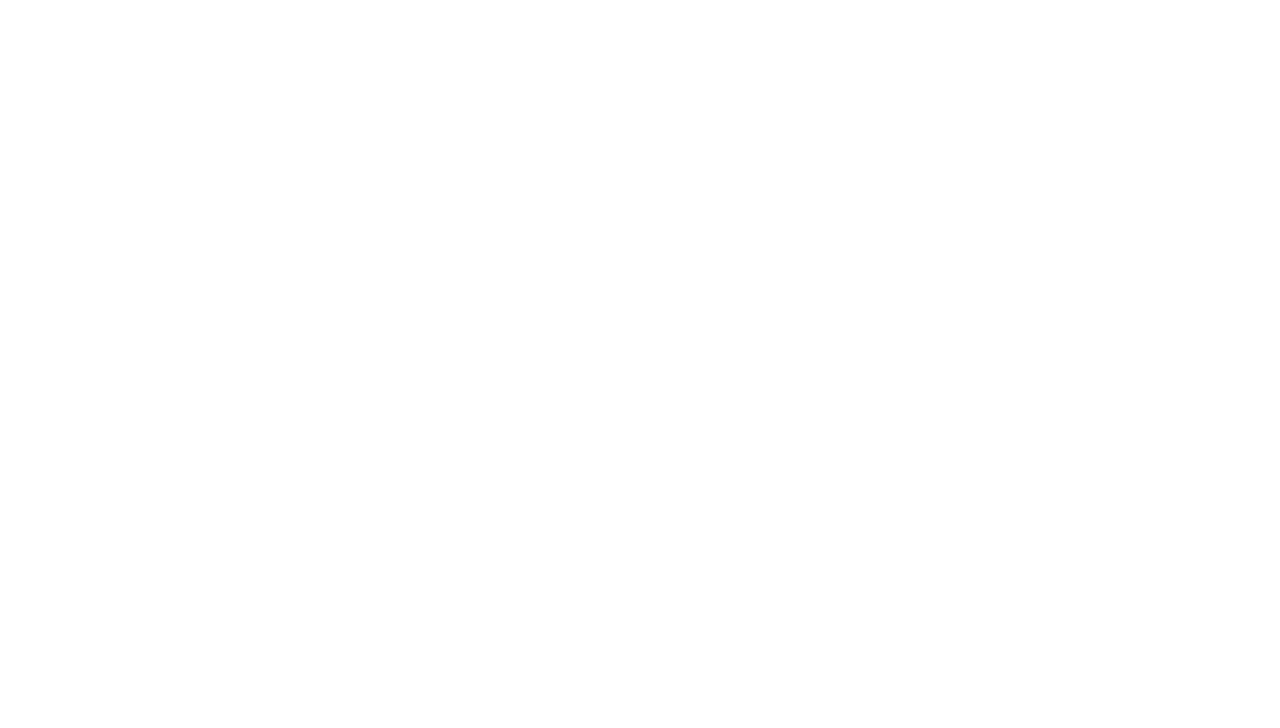Could you indicate the bounding box coordinates of the region to click in order to complete this instruction: "Read the fifth Loopy Case review link".

[0.192, 0.638, 0.27, 0.661]